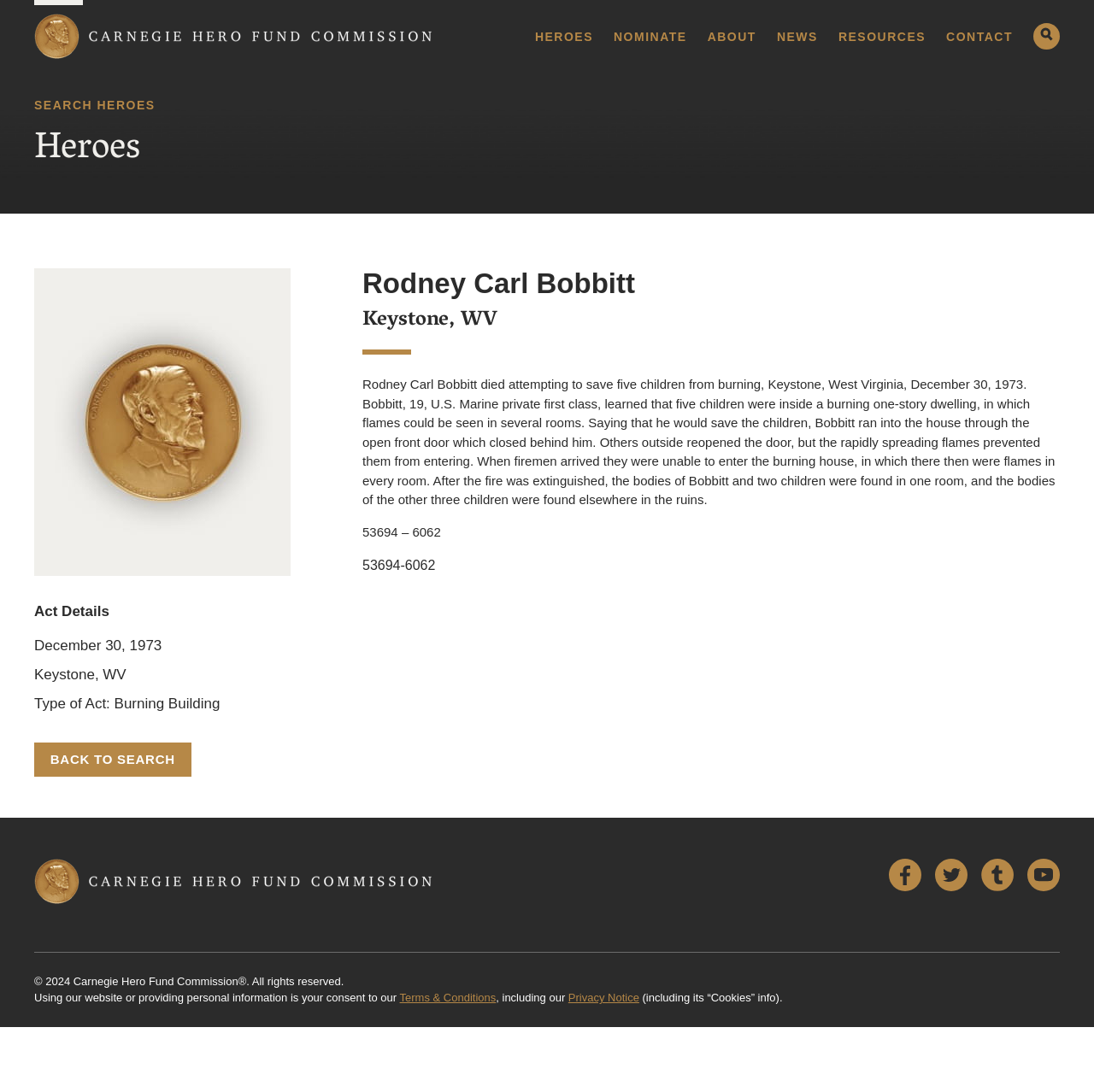Find the bounding box coordinates of the element's region that should be clicked in order to follow the given instruction: "Visit the 'HOME' page". The coordinates should consist of four float numbers between 0 and 1, i.e., [left, top, right, bottom].

None